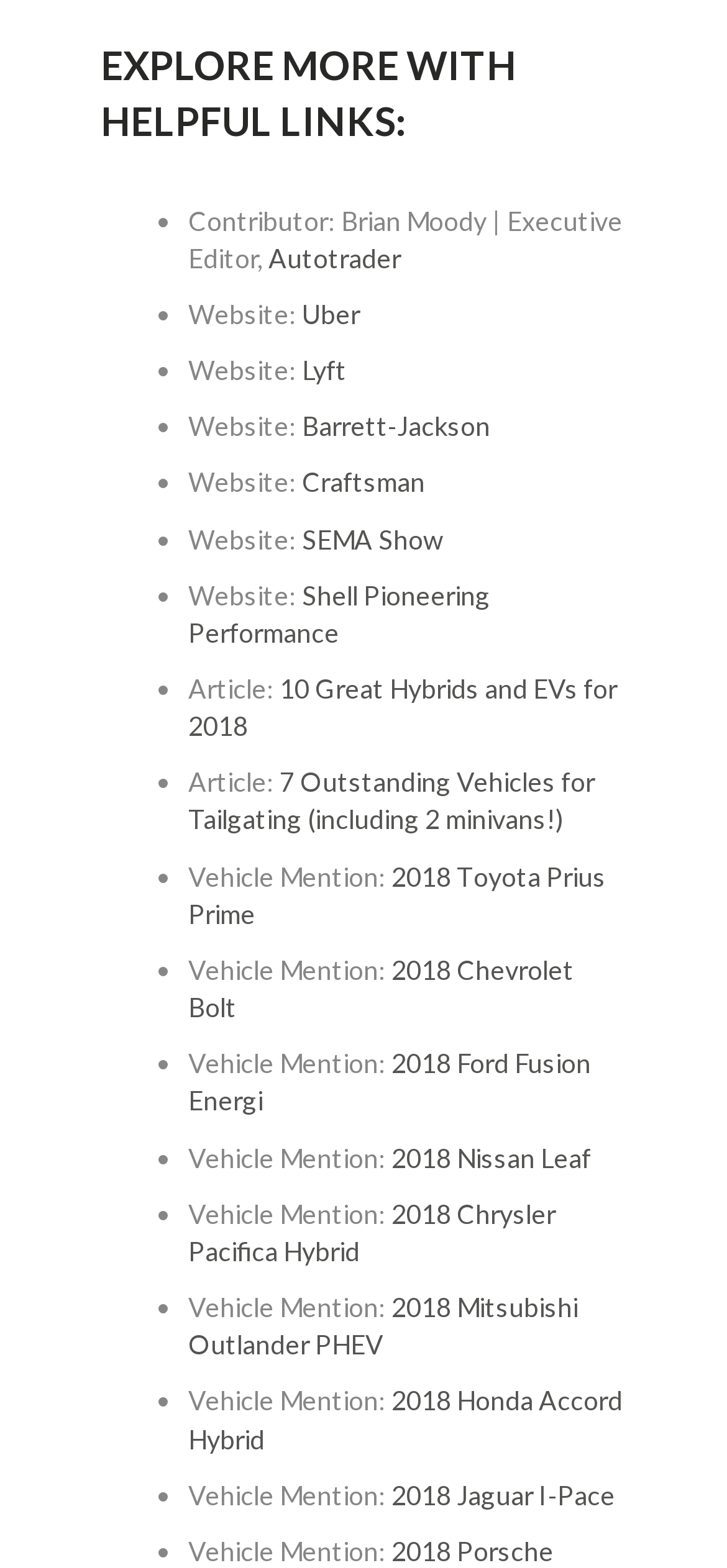Find the bounding box coordinates for the area that must be clicked to perform this action: "Click on Autotrader link".

[0.369, 0.154, 0.551, 0.174]